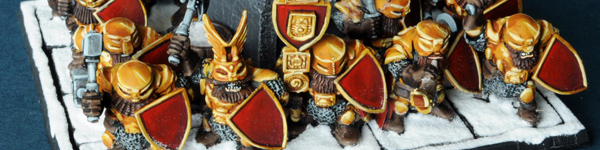What is the origin of the wolves or giant huskies in the background?
Please answer using one word or phrase, based on the screenshot.

Games Workshop's Goblin Wolfriders